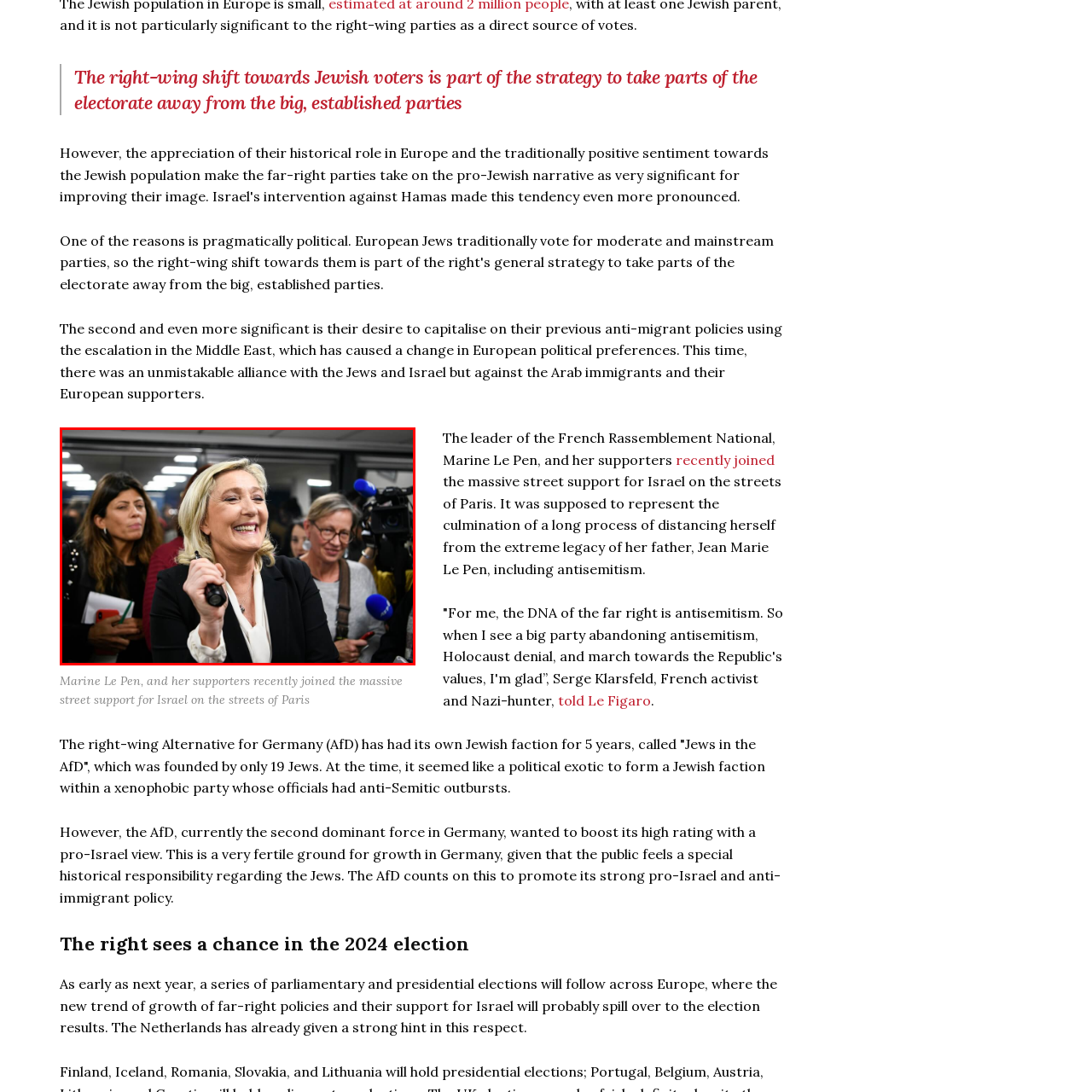Generate a detailed explanation of the image that is highlighted by the red box.

The image features Marine Le Pen, leader of the French political party Rassemblement National, smiling and holding a microphone, suggesting a moment of interaction with supporters or the media. She is surrounded by a group of people, indicating a lively atmosphere. Le Pen has recently gained attention for her participation in demonstrations showing support for Israel in Paris, which reflects a strategic shift in her party's alignment. This change aims to distance her from the extreme legacy of her father, Jean-Marie Le Pen, and engage with a broader electorate amidst evolving political sentiments in Europe, particularly regarding Jewish voters and anti-immigrant policies. The image captures both her charismatic engagement and the surrounding context of her party's political maneuvering.